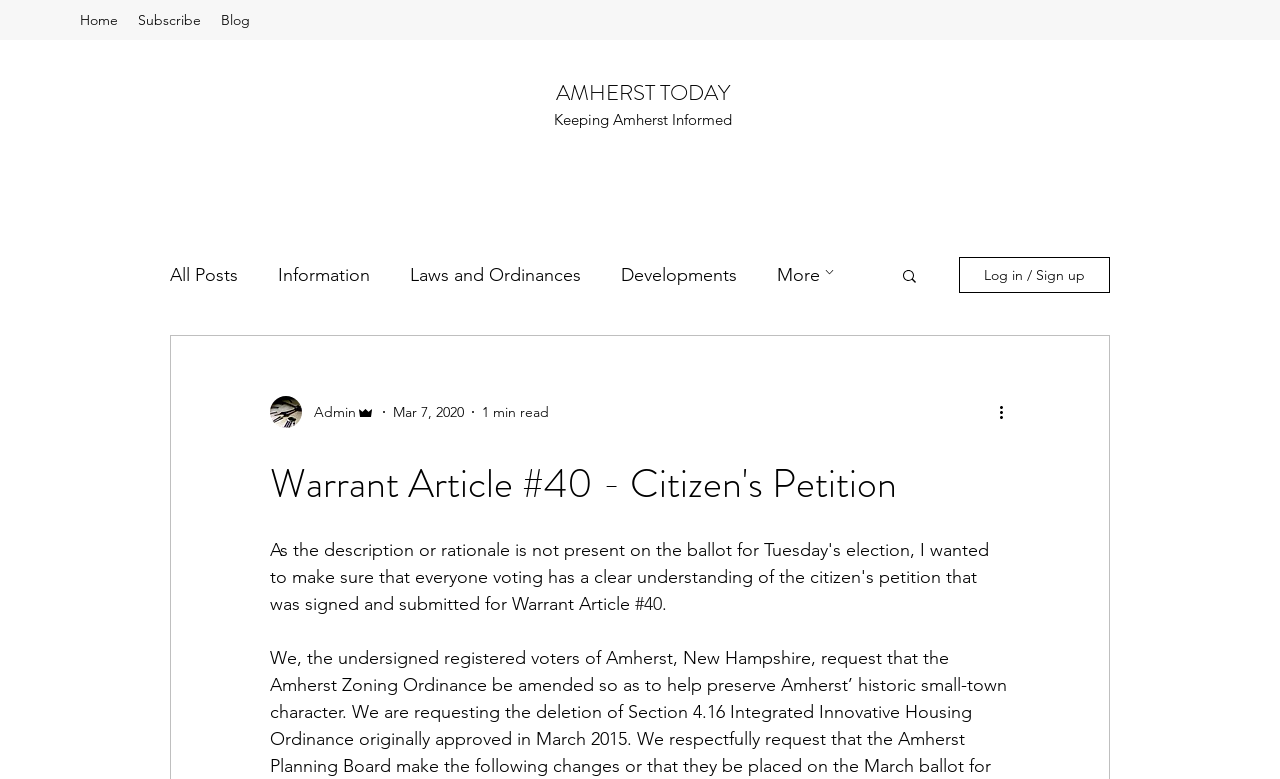Please find the bounding box coordinates of the section that needs to be clicked to achieve this instruction: "view all posts".

[0.133, 0.339, 0.186, 0.367]